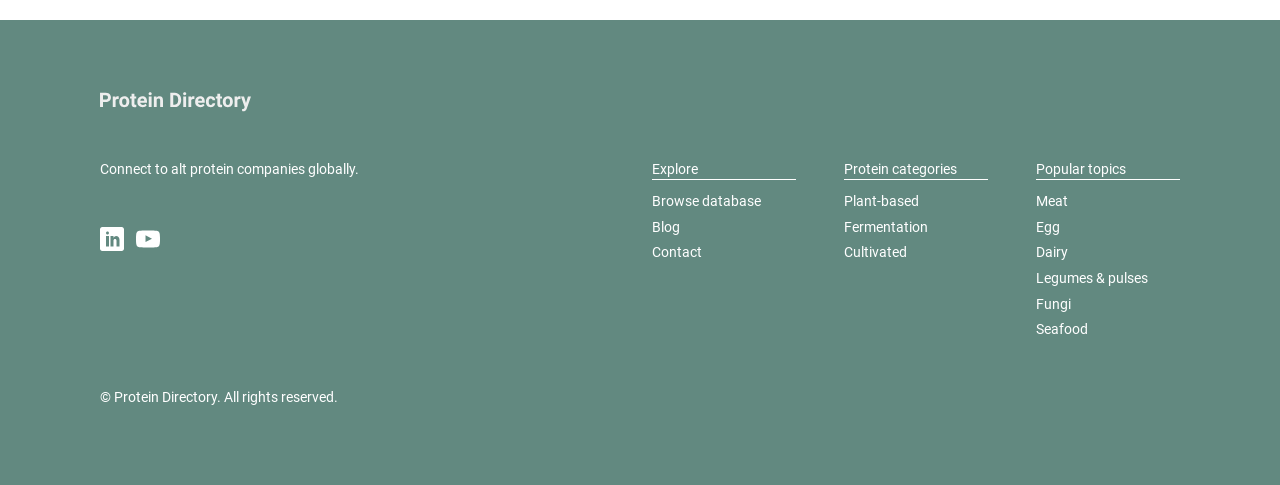How many links are there under 'Popular topics'?
Provide a one-word or short-phrase answer based on the image.

5